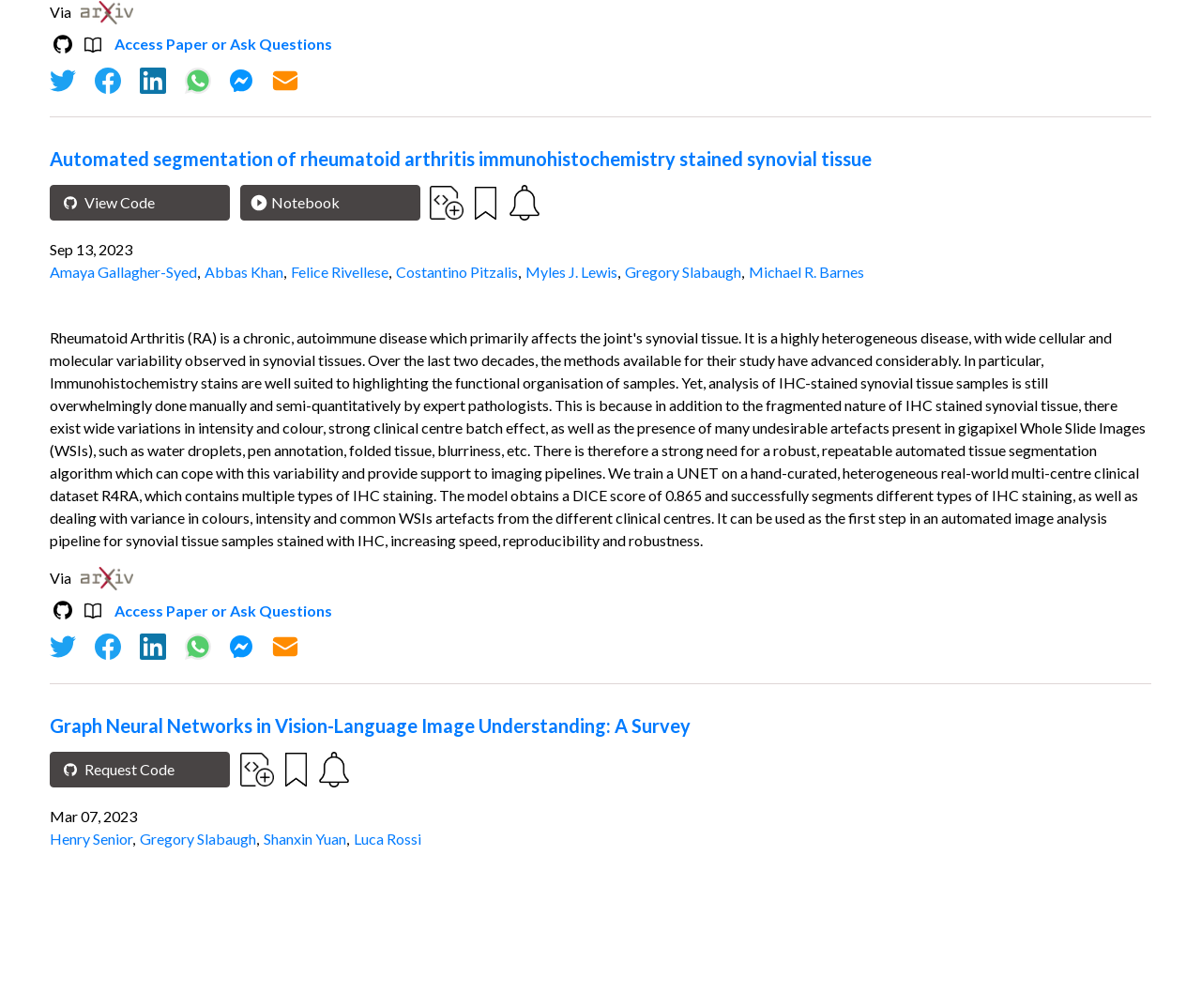Please pinpoint the bounding box coordinates for the region I should click to adhere to this instruction: "Play the notebook".

[0.2, 0.184, 0.35, 0.219]